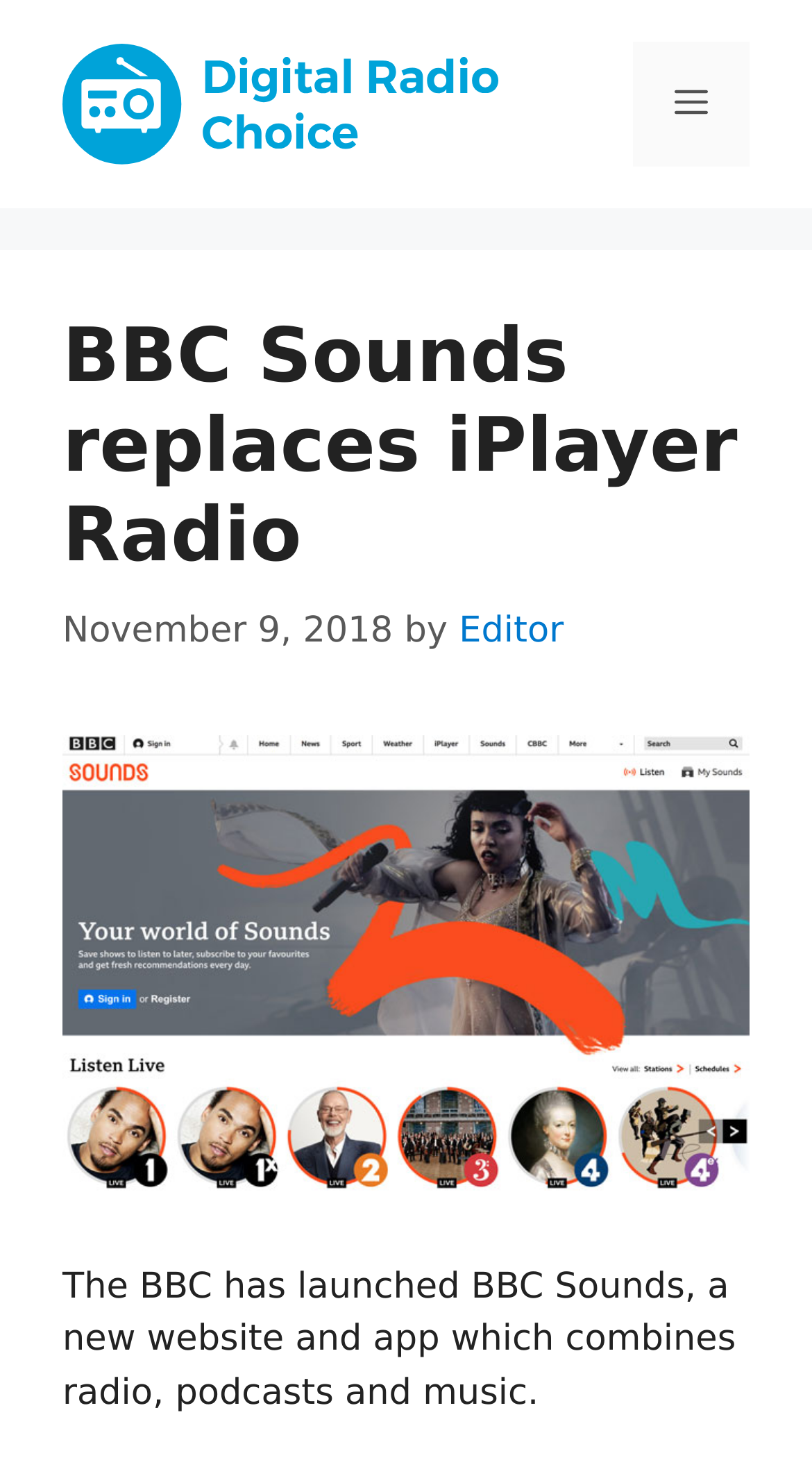Using the description "alt="Digital Radio Choice"", locate and provide the bounding box of the UI element.

[0.077, 0.056, 0.615, 0.085]